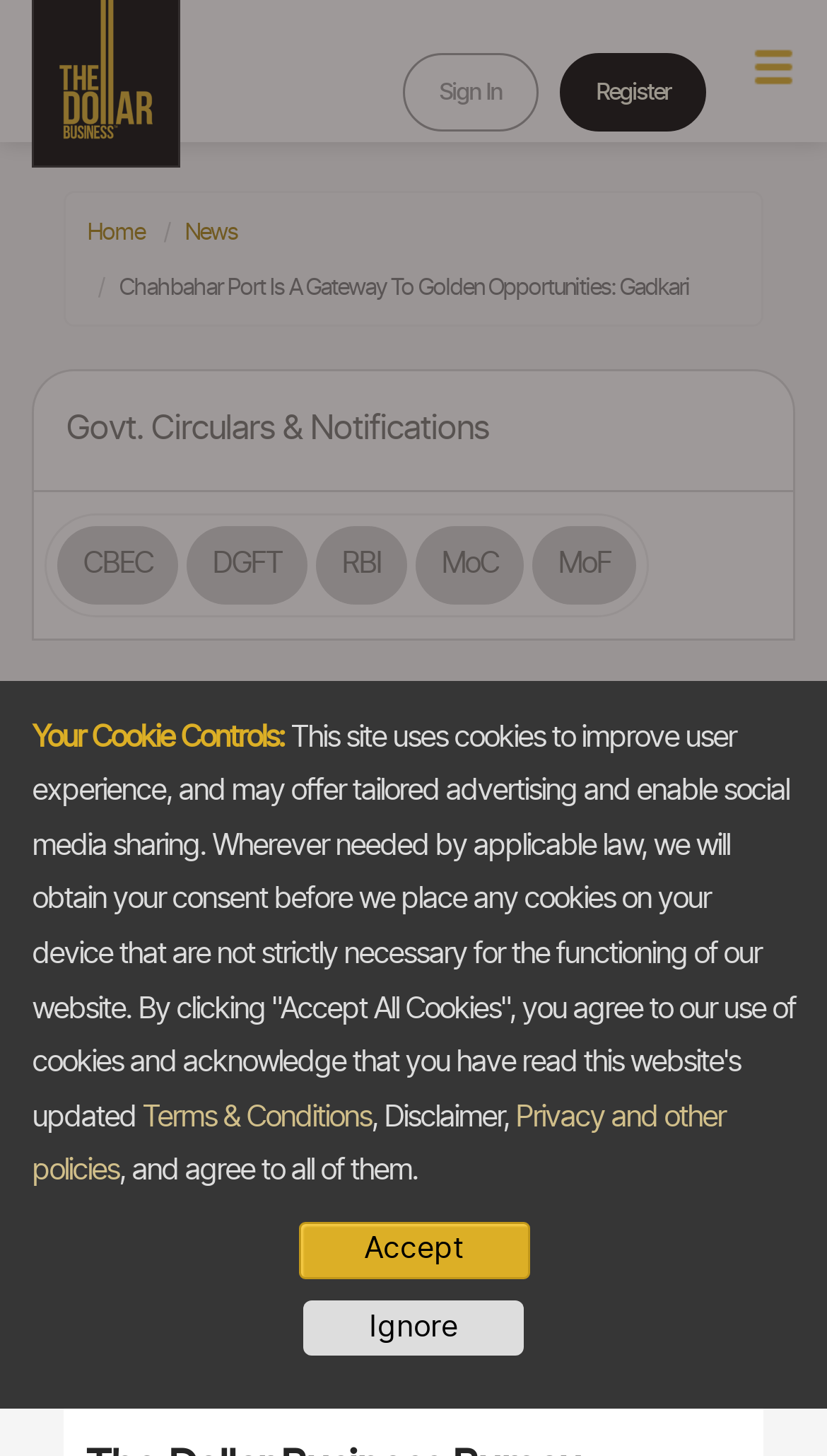Bounding box coordinates must be specified in the format (top-left x, top-left y, bottom-right x, bottom-right y). All values should be floating point numbers between 0 and 1. What are the bounding box coordinates of the UI element described as: CHILD LABOR

None